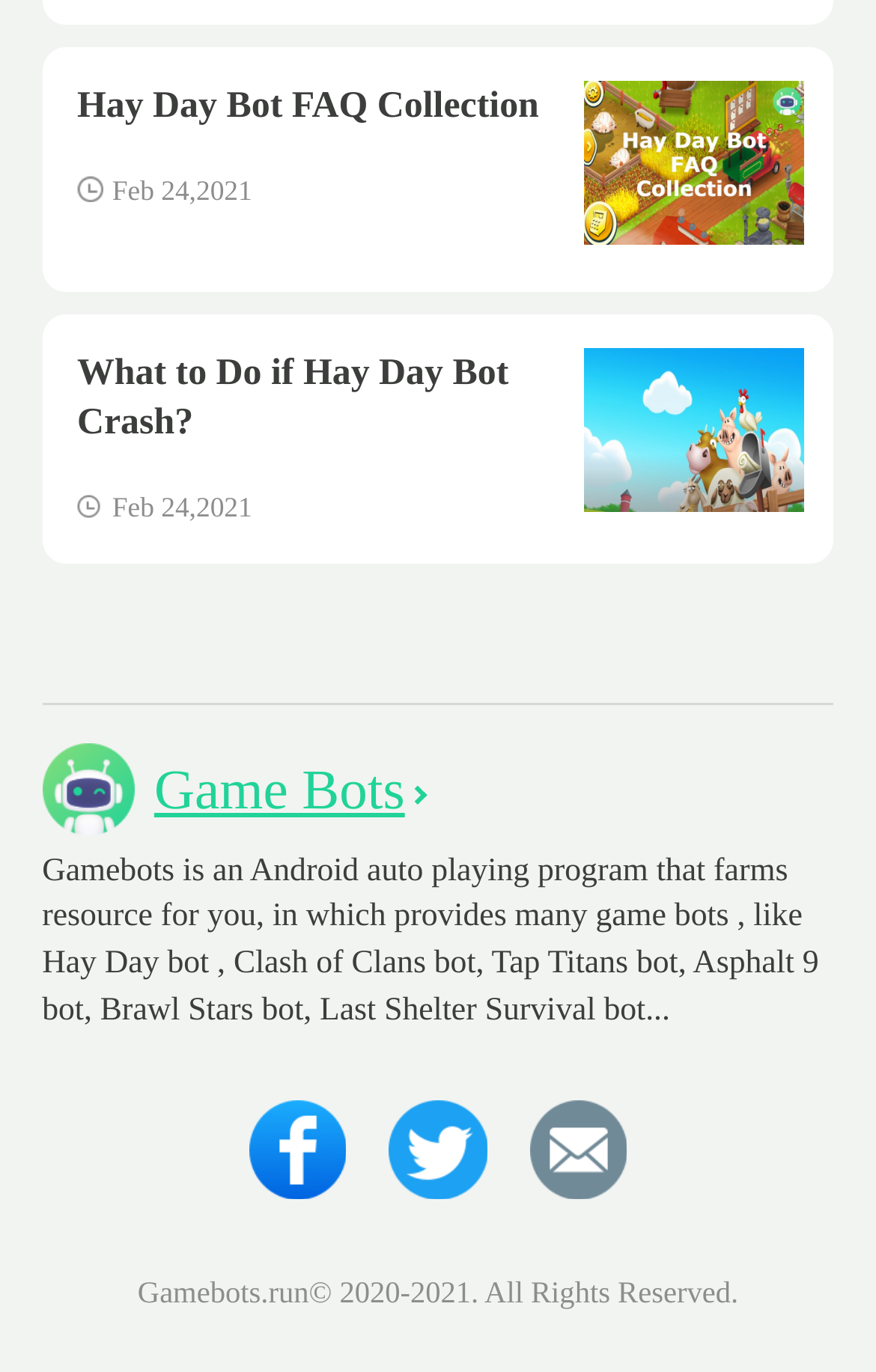Please specify the bounding box coordinates in the format (top-left x, top-left y, bottom-right x, bottom-right y), with all values as floating point numbers between 0 and 1. Identify the bounding box of the UI element described by: alt="twitter"

[0.42, 0.821, 0.58, 0.886]